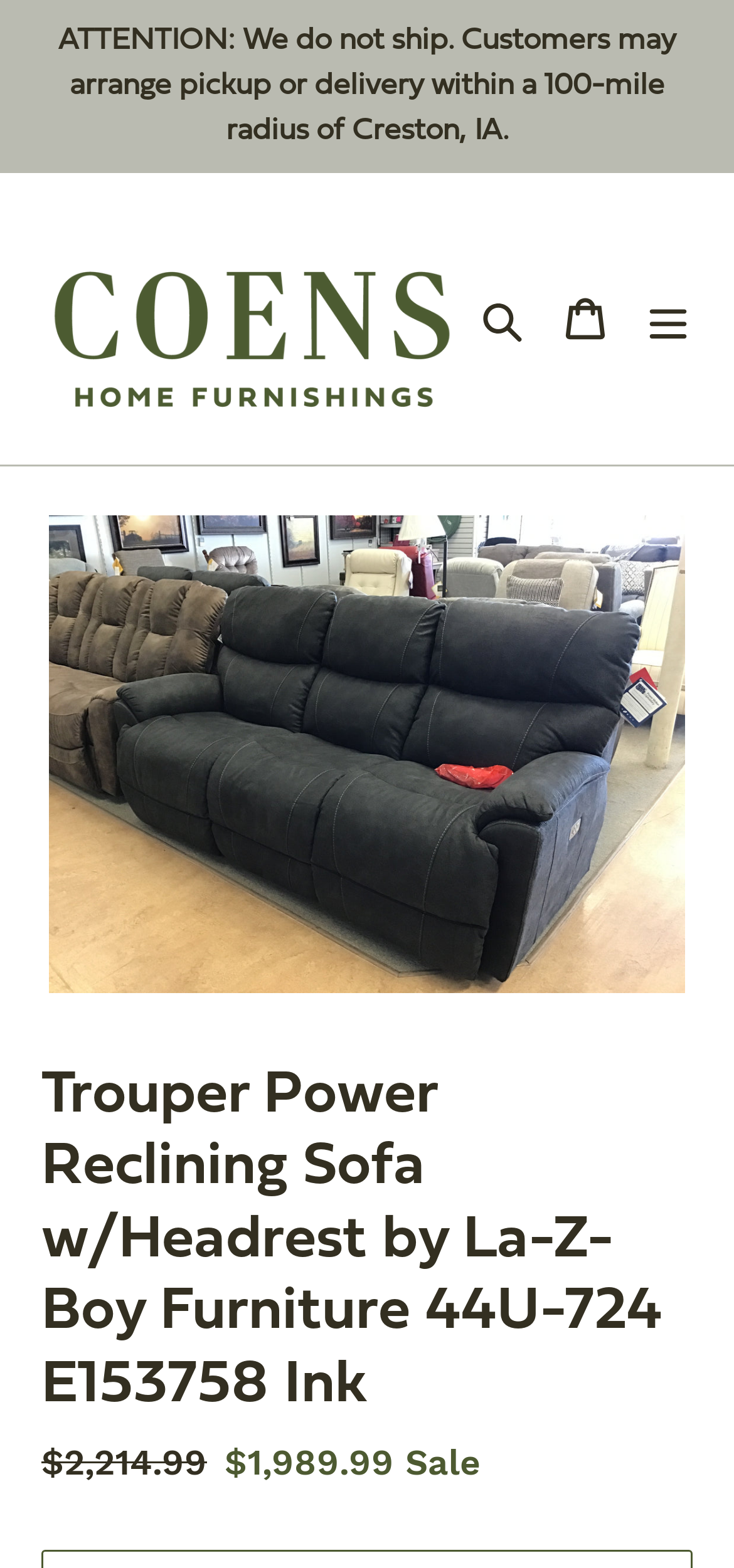Generate a thorough caption that explains the contents of the webpage.

The webpage is focused on showcasing the Trouper Power Reclining Sofa w/Headrest by La-Z-Boy Furniture 44U-724. At the top, there is a notice stating that the company does not ship and customers can arrange pickup or delivery within a 100-mile radius of Creston, IA. Below this notice, there is a link to Coen's Home Furnishings, accompanied by the company's logo. 

On the top right, there are three buttons: a search button, a cart link, and a menu button. The search button is positioned to the left of the cart link, and the menu button is to the right of the cart link. 

Below these buttons, there is a large image of the Trouper Power Reclining Sofa, taking up most of the width of the page. Above the image, there is a heading that matches the product name. 

Underneath the image, there is a description list that provides pricing information. The list is divided into two sections: regular price and sale price. The regular price is listed as $2,214.99, and the sale price is listed as $1,989.99. The sale price is positioned to the right of the regular price.